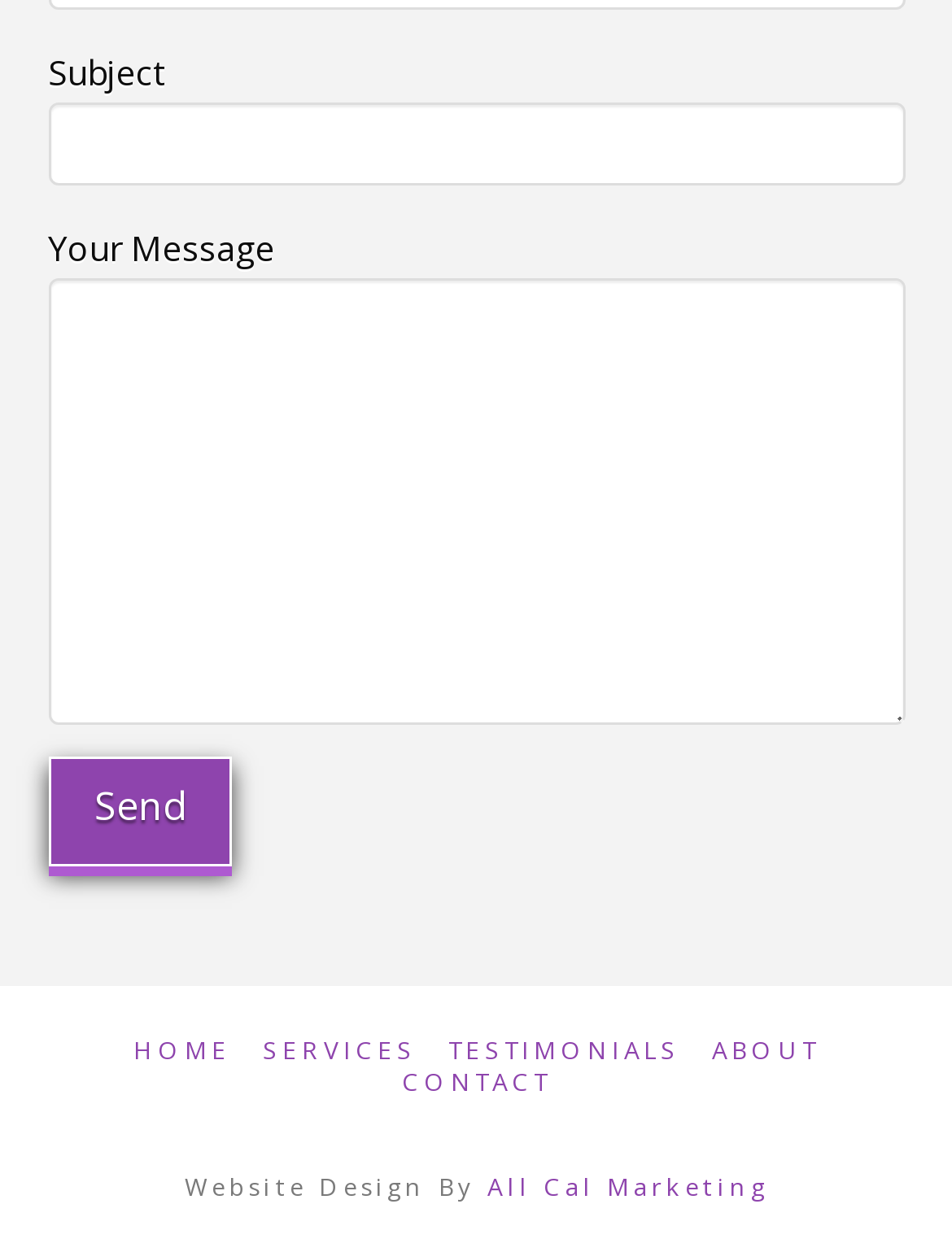Please identify the bounding box coordinates of the element's region that I should click in order to complete the following instruction: "Click send". The bounding box coordinates consist of four float numbers between 0 and 1, i.e., [left, top, right, bottom].

[0.05, 0.605, 0.242, 0.692]